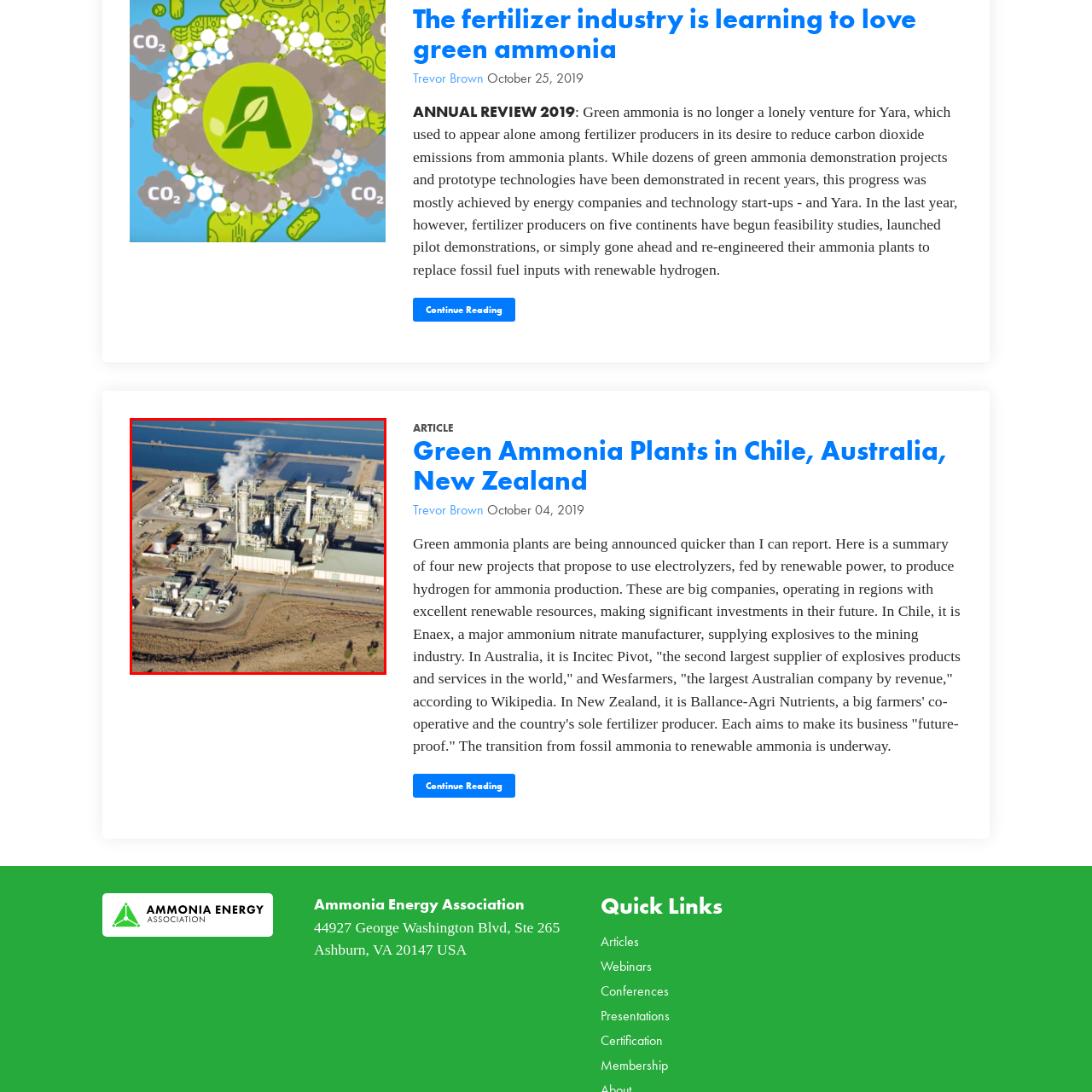What is the goal of replacing traditional fossil fuel sources?
Carefully analyze the image within the red bounding box and give a comprehensive response to the question using details from the image.

The goal of replacing traditional fossil fuel sources with environmentally friendly alternatives is to reduce carbon emissions. This is a key aspect of the industrial transformation depicted in the image, which showcases a commitment to reducing carbon emissions in ammonia production.